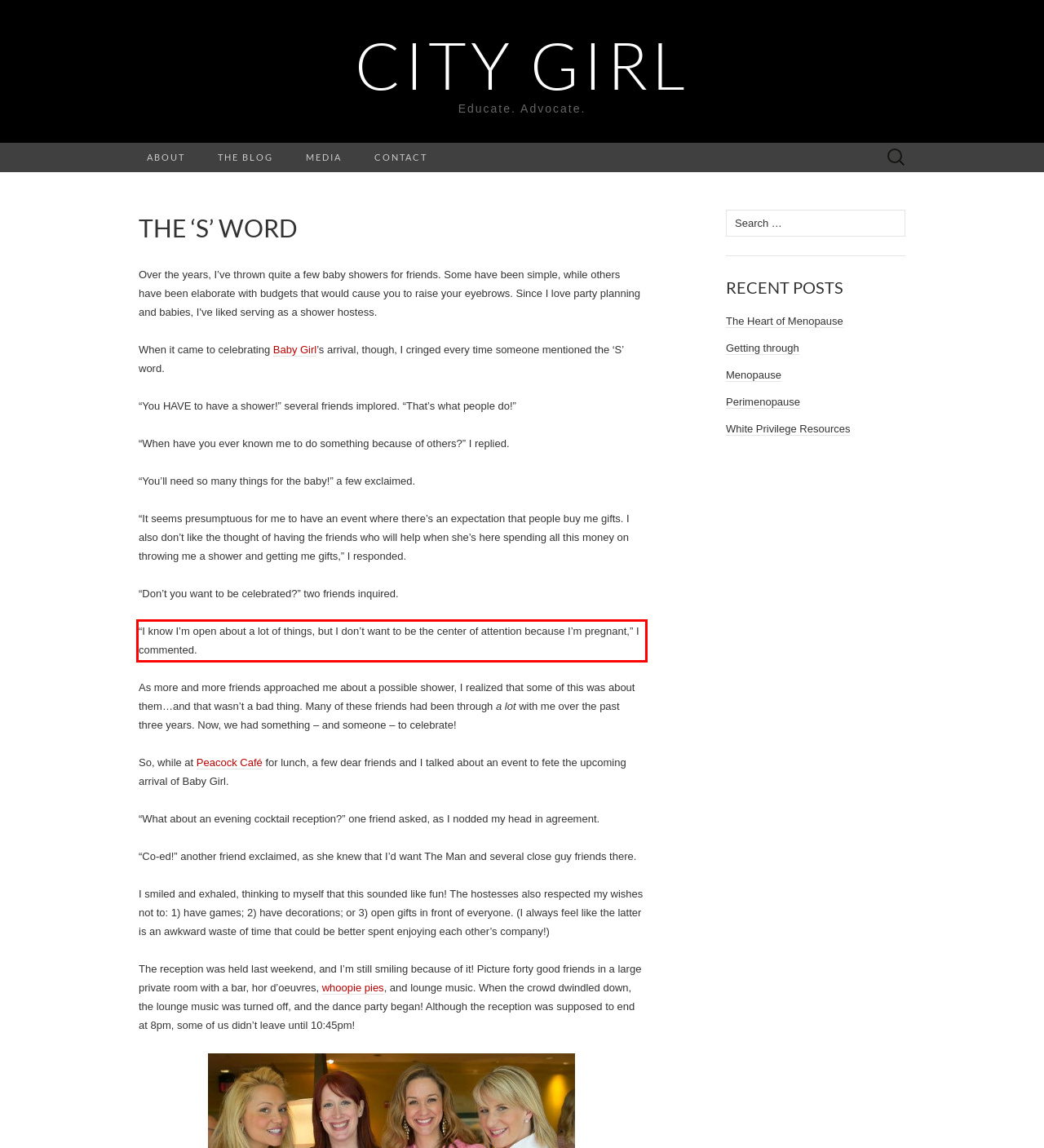Review the screenshot of the webpage and recognize the text inside the red rectangle bounding box. Provide the extracted text content.

“I know I’m open about a lot of things, but I don’t want to be the center of attention because I’m pregnant,” I commented.